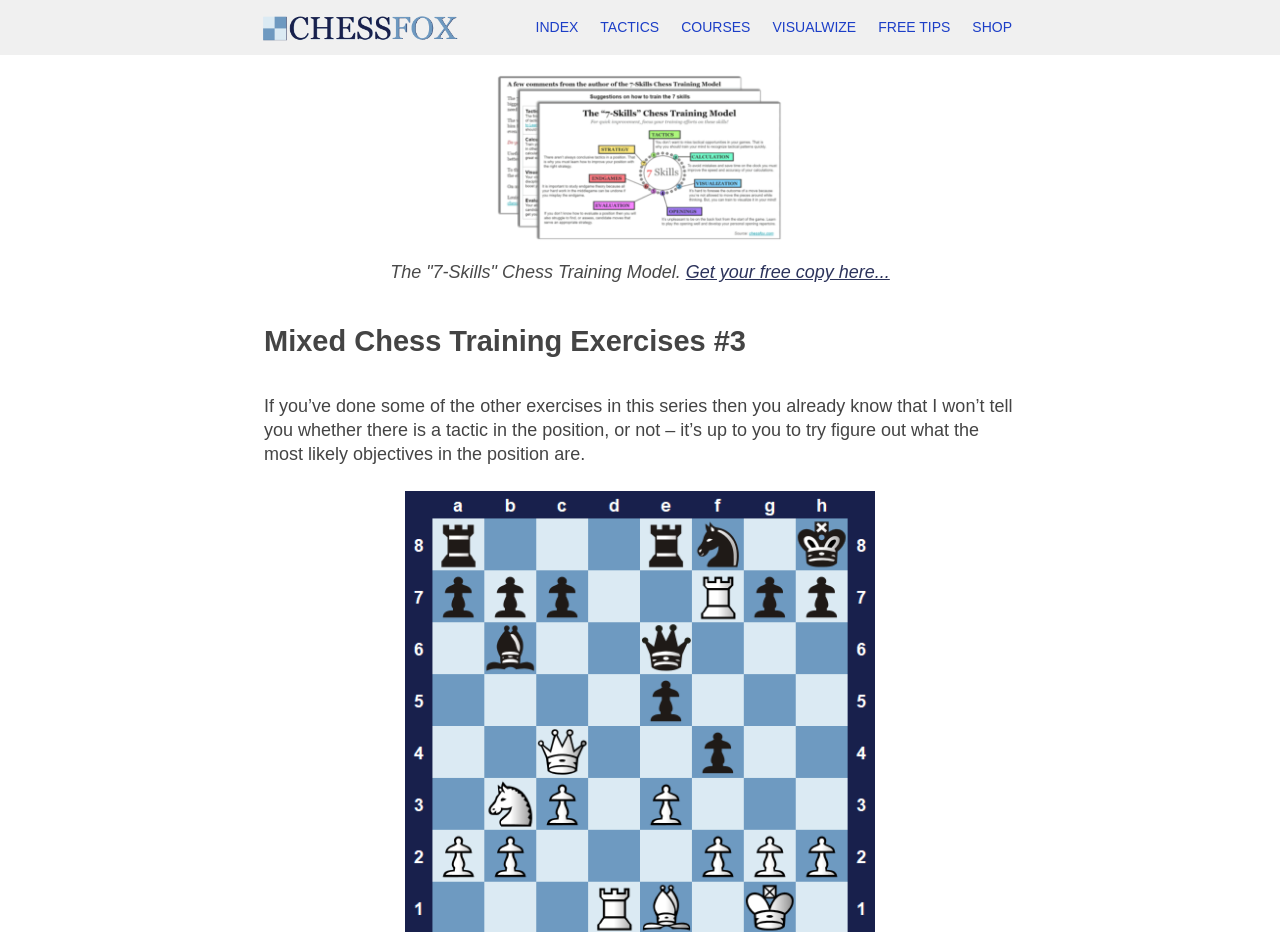Answer the question below in one word or phrase:
What is the purpose of the exercises in this series?

To figure out objectives